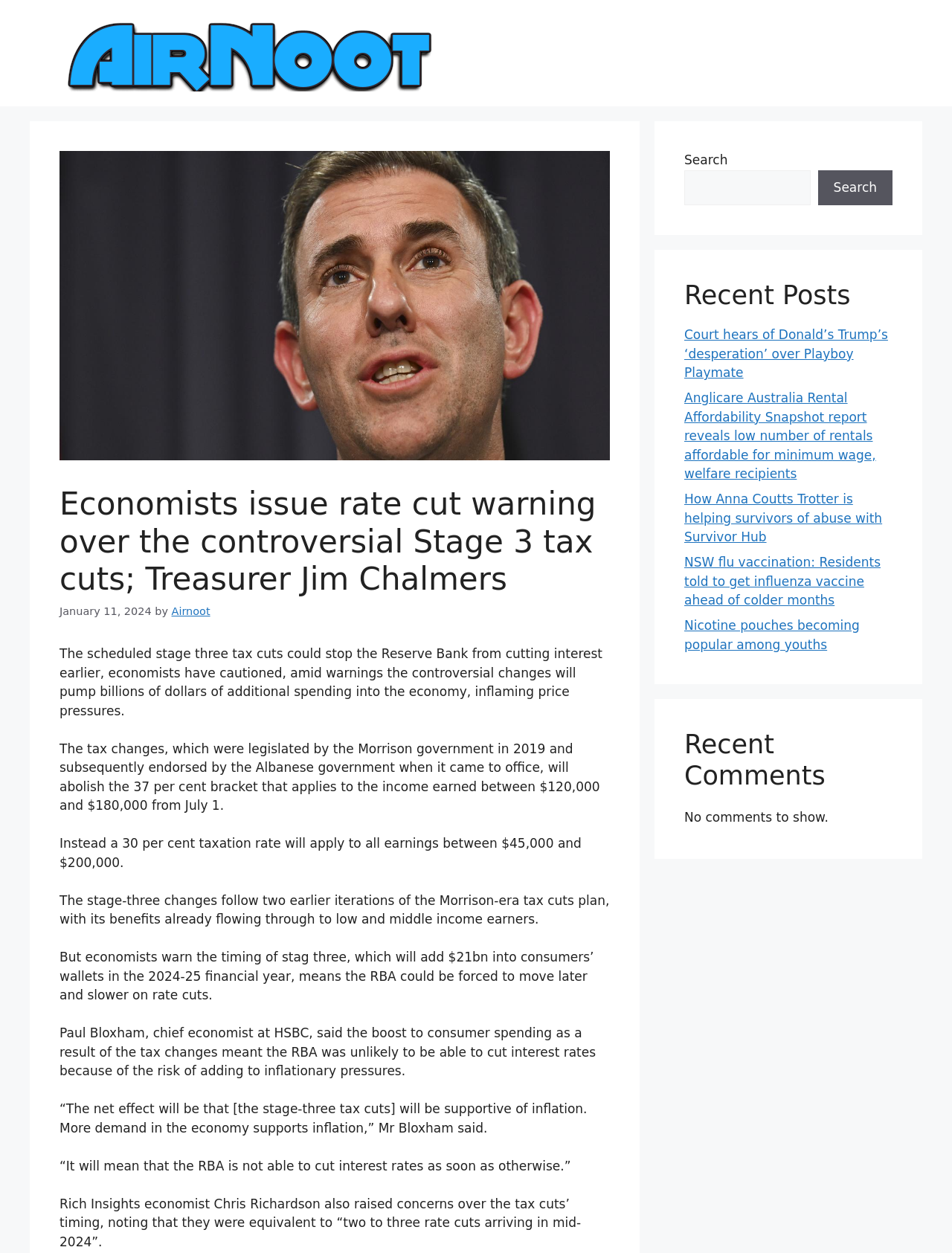Using the information in the image, give a comprehensive answer to the question: 
What is the taxation rate that will apply to earnings between $45,000 and $200,000?

I found the answer by reading the article content, which explains the changes to the tax brackets. The StaticText element with the text 'Instead a 30 per cent taxation rate will apply to all earnings between $45,000 and $200,000.' provides the answer to this question.